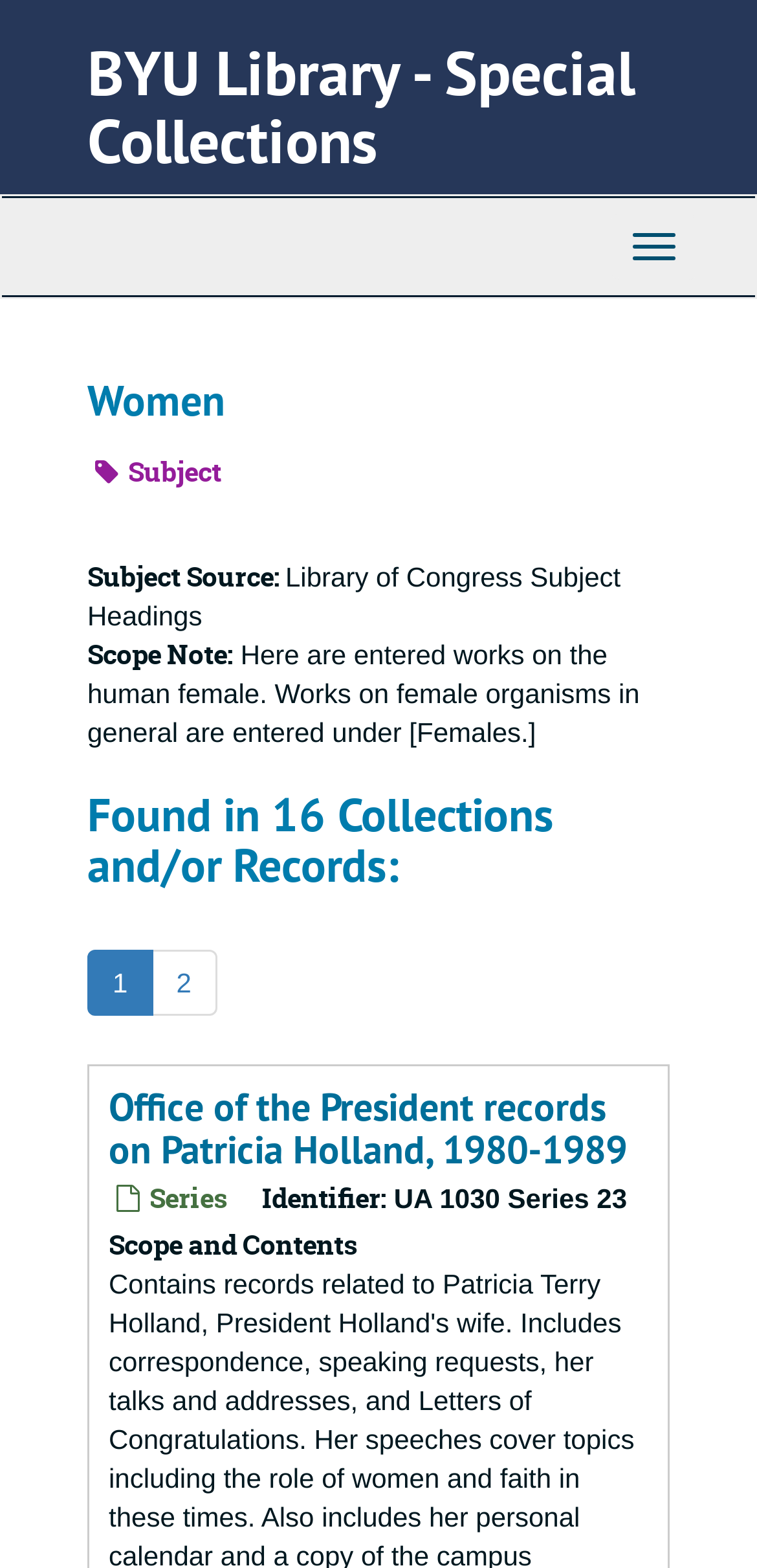What is the subject source of the women category?
Give a one-word or short phrase answer based on the image.

Library of Congress Subject Headings